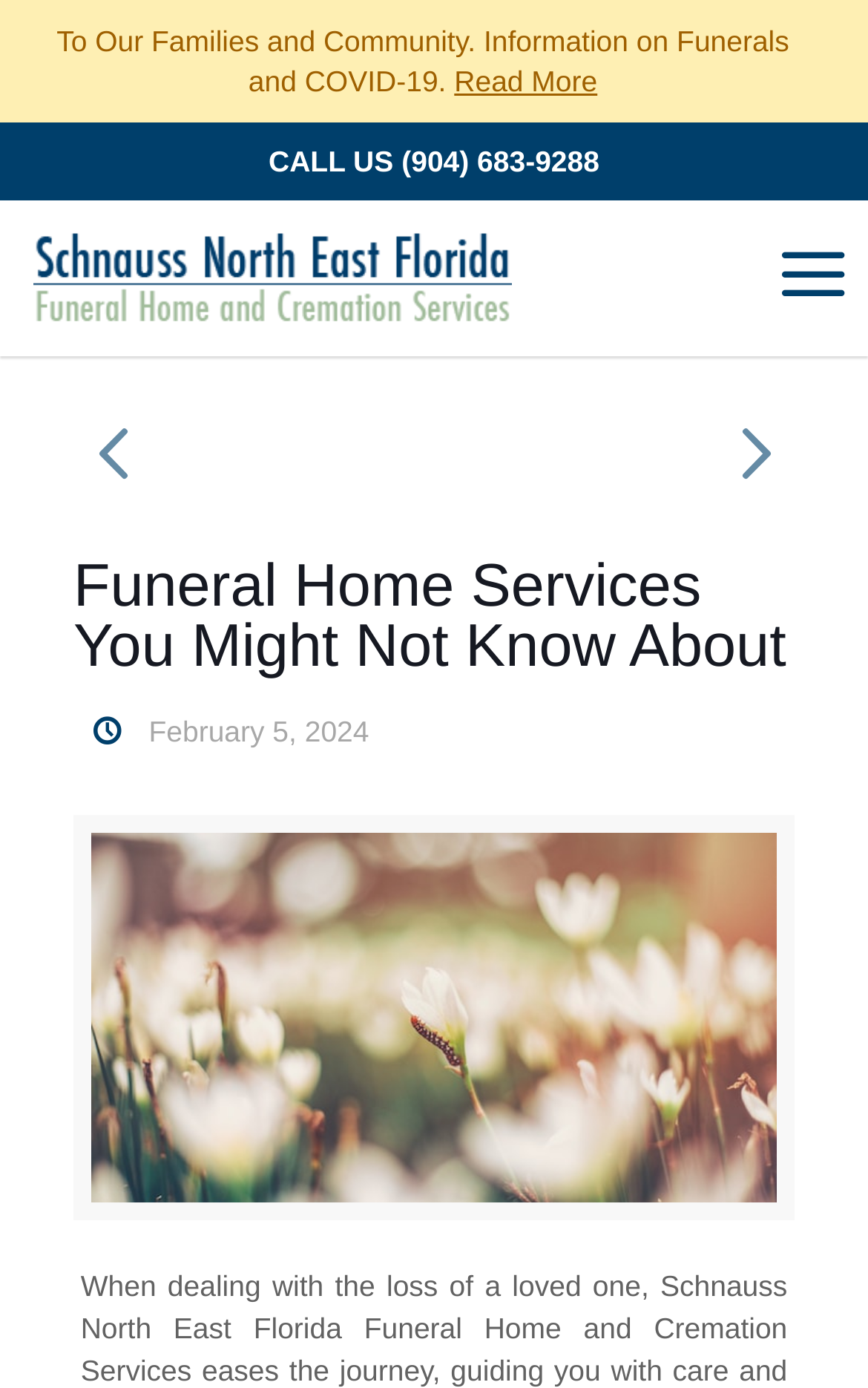Create a detailed summary of the webpage's content and design.

The webpage appears to be a funeral home's website, specifically Schnauss North East Florida Funeral Home and Cremation Services. At the top, there is a brief message addressed to families and the community, providing information on funerals and COVID-19, accompanied by a "Read More" link. Below this, a "CALL US" label is displayed, along with the funeral home's phone number, (904) 683-9288.

To the left of the phone number, the funeral home's logo, "schnauss-north-east-florida", is displayed, accompanied by an image. On the opposite side, there are three social media icons, represented by Unicode characters \ue960, \ue8b8, and \ue916.

Further down, a heading titled "Funeral Home Services You Might Not Know About" is centered on the page. Below this, a timestamp is displayed, showing the date February 5, 2024. A large image, likely a background image, occupies most of the lower section of the webpage, with a caption "funeral homes fleming island fl".